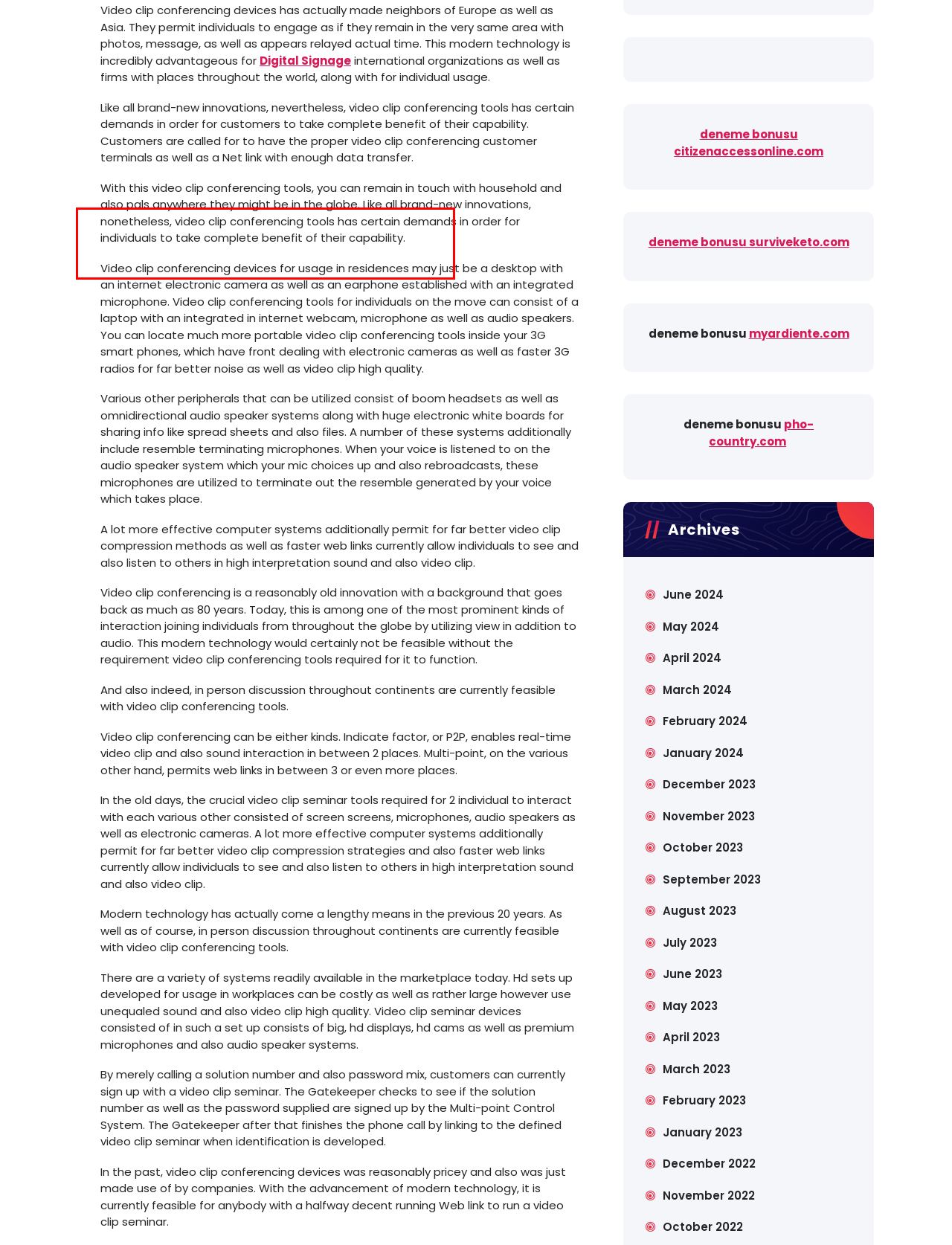You have a screenshot of a webpage with a red bounding box. Identify and extract the text content located inside the red bounding box.

There are many variations of dummy passages of Lorem Ipsum a available, but the majority have suffered that is alteration in some that form injected humour or randomised.